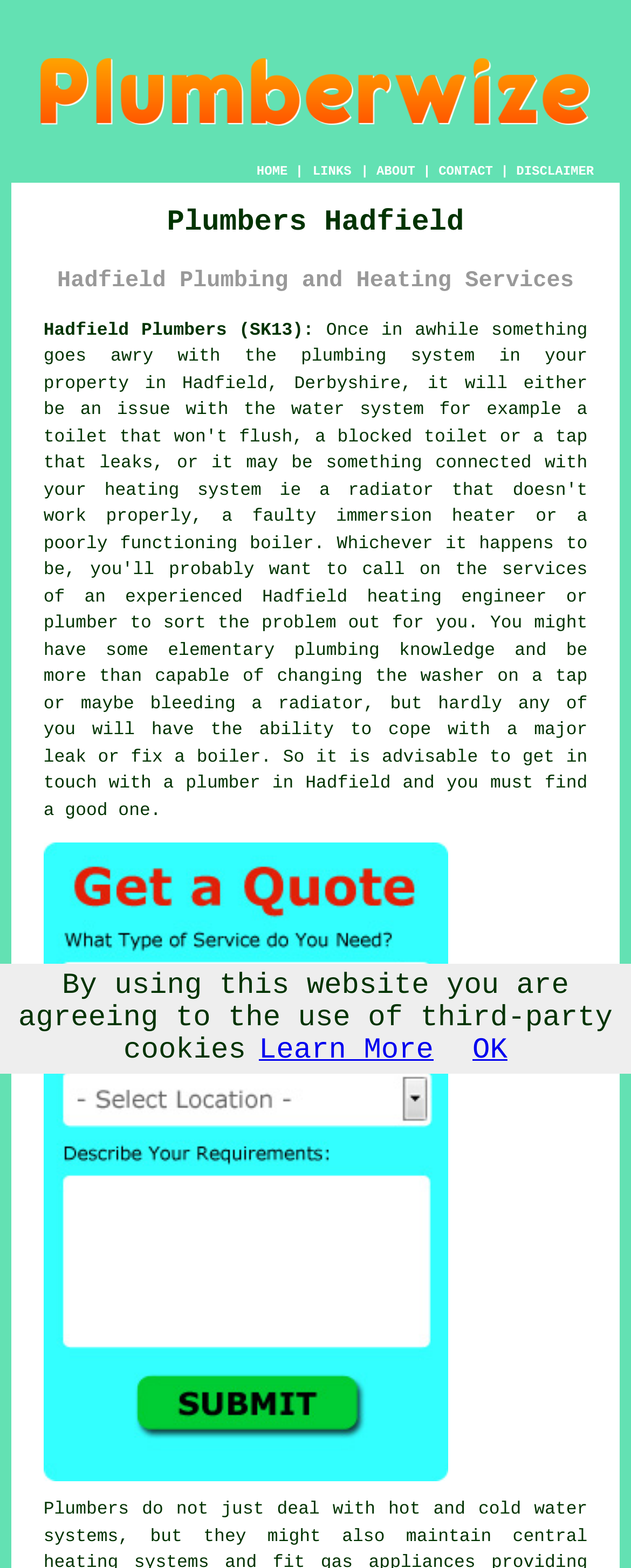Point out the bounding box coordinates of the section to click in order to follow this instruction: "Click the HOME link".

[0.407, 0.105, 0.456, 0.114]